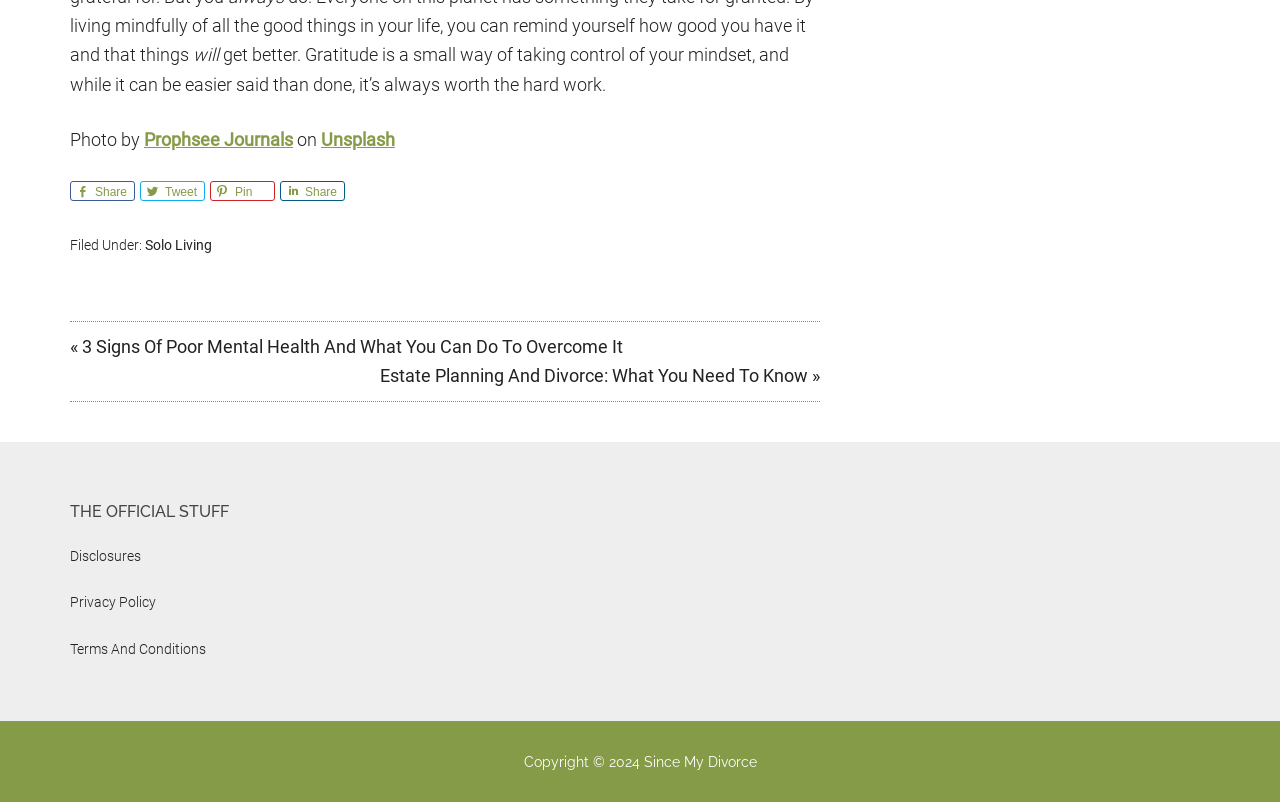Could you highlight the region that needs to be clicked to execute the instruction: "Check the Copyright information"?

[0.409, 0.94, 0.591, 0.96]